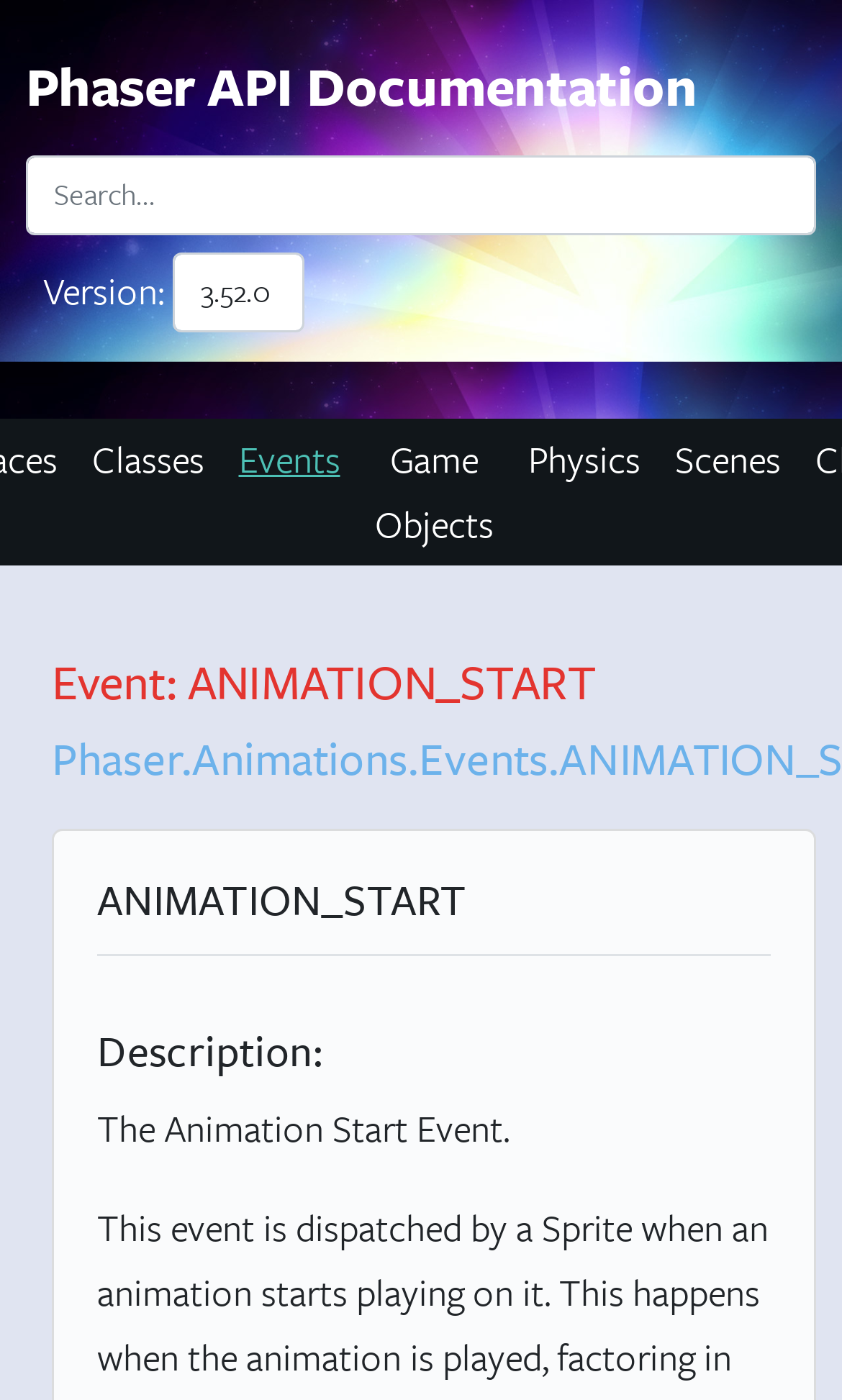What is the purpose of the search box?
Using the image, answer in one word or phrase.

Search